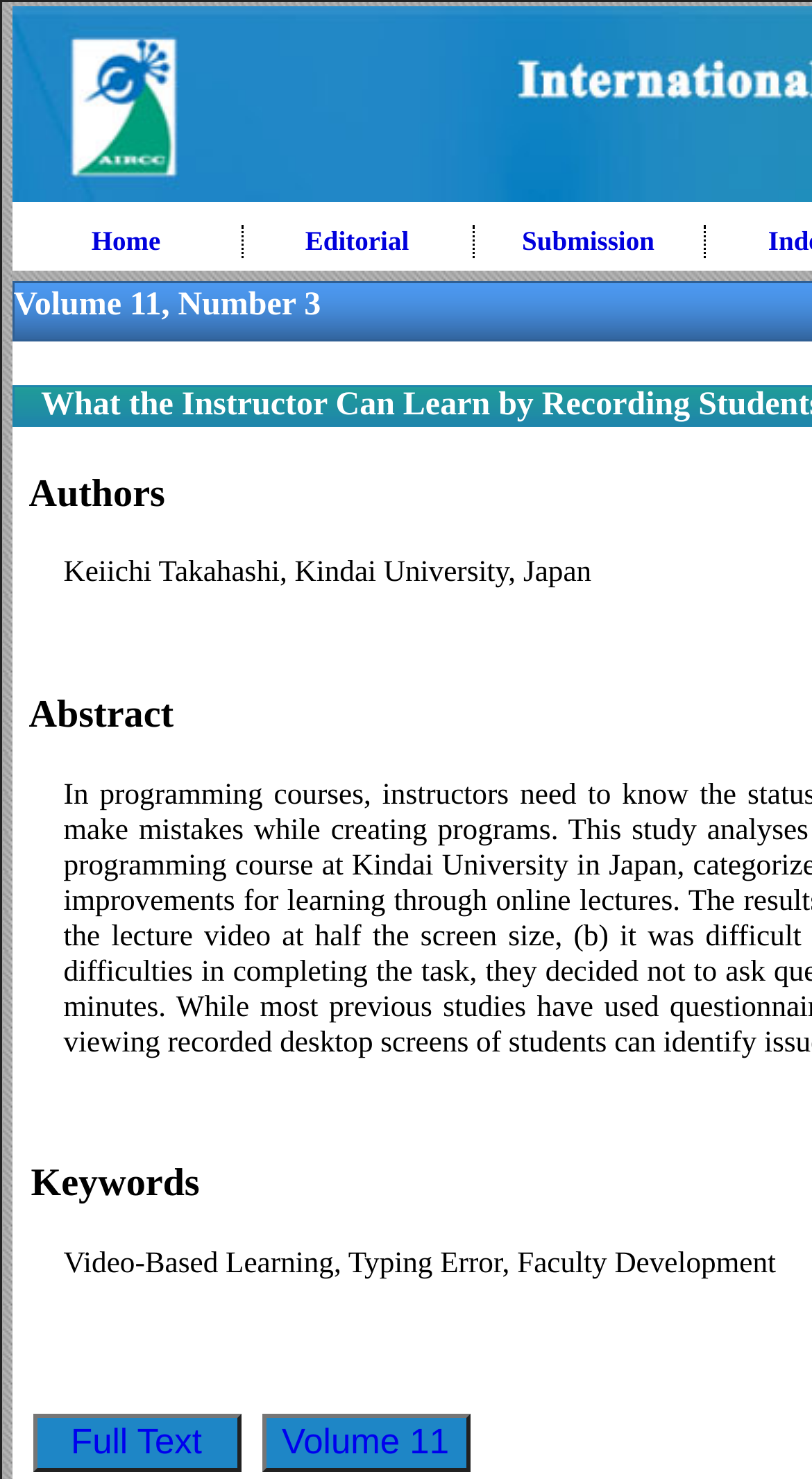Give a one-word or short-phrase answer to the following question: 
How many links are in the top navigation bar?

3